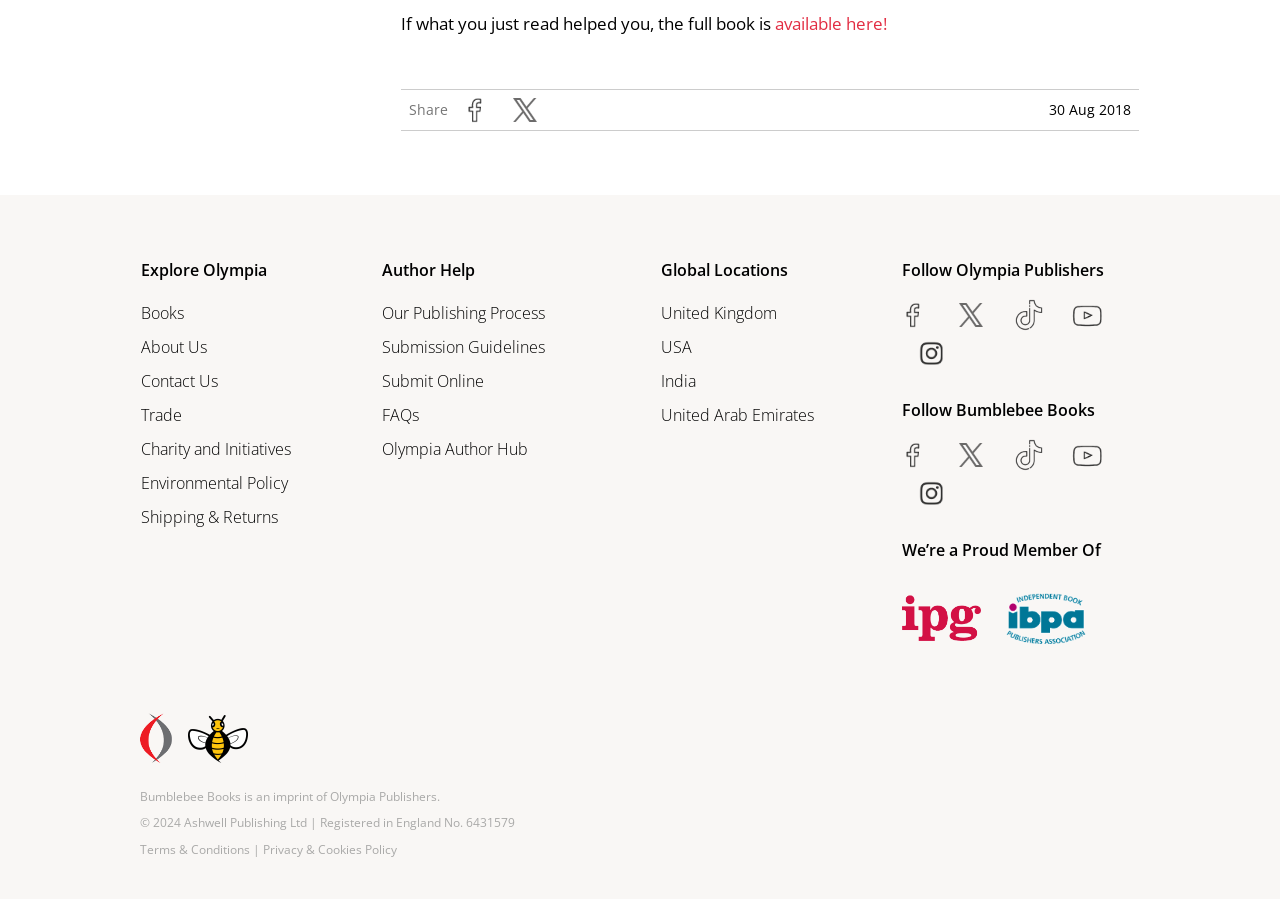What is the name of the imprint of Olympia Publishers?
Please provide a single word or phrase as your answer based on the screenshot.

Bumblebee Books